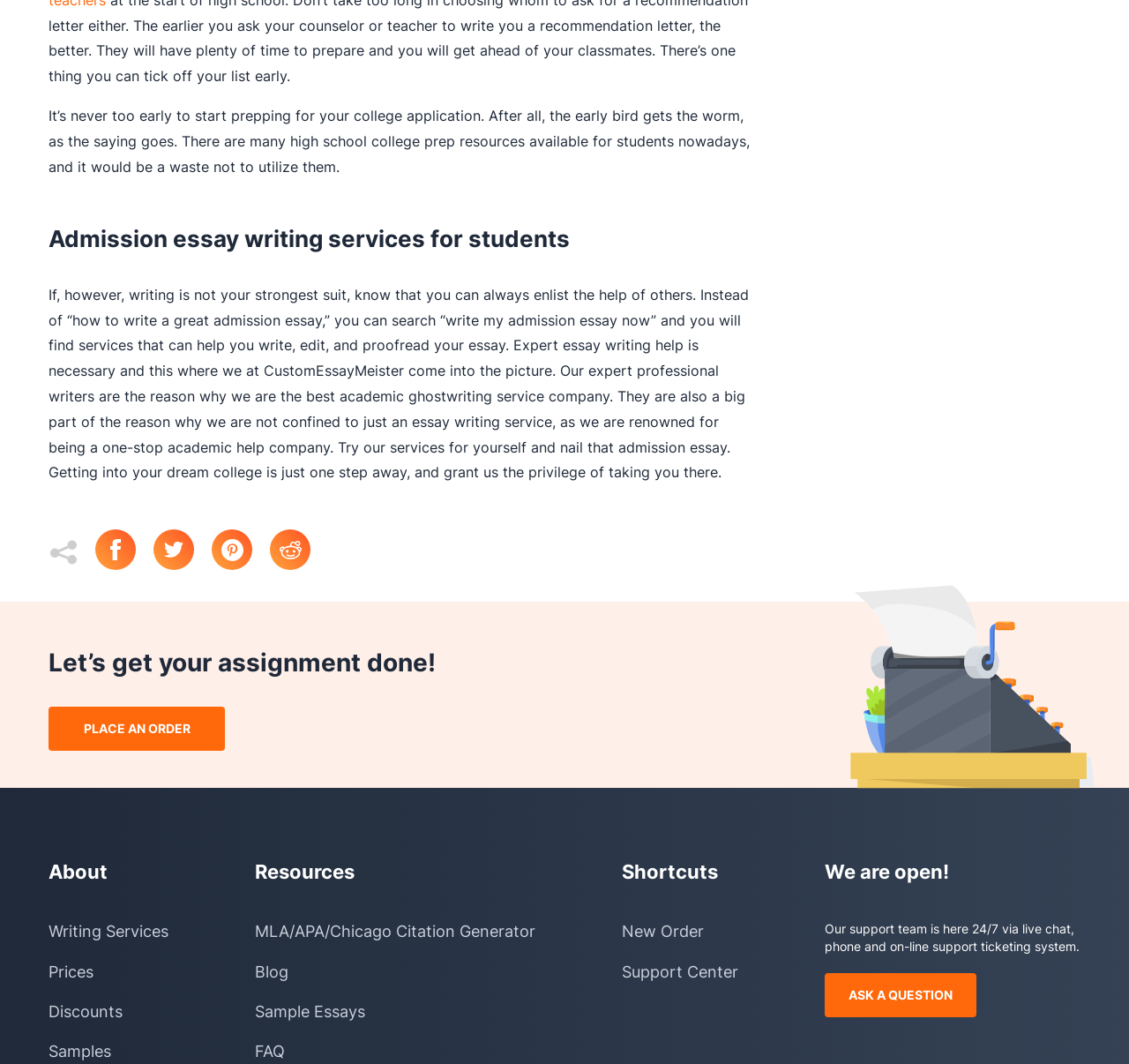Given the description MLA/APA/Chicago Citation Generator, predict the bounding box coordinates of the UI element. Ensure the coordinates are in the format (top-left x, top-left y, bottom-right x, bottom-right y) and all values are between 0 and 1.

[0.226, 0.865, 0.474, 0.886]